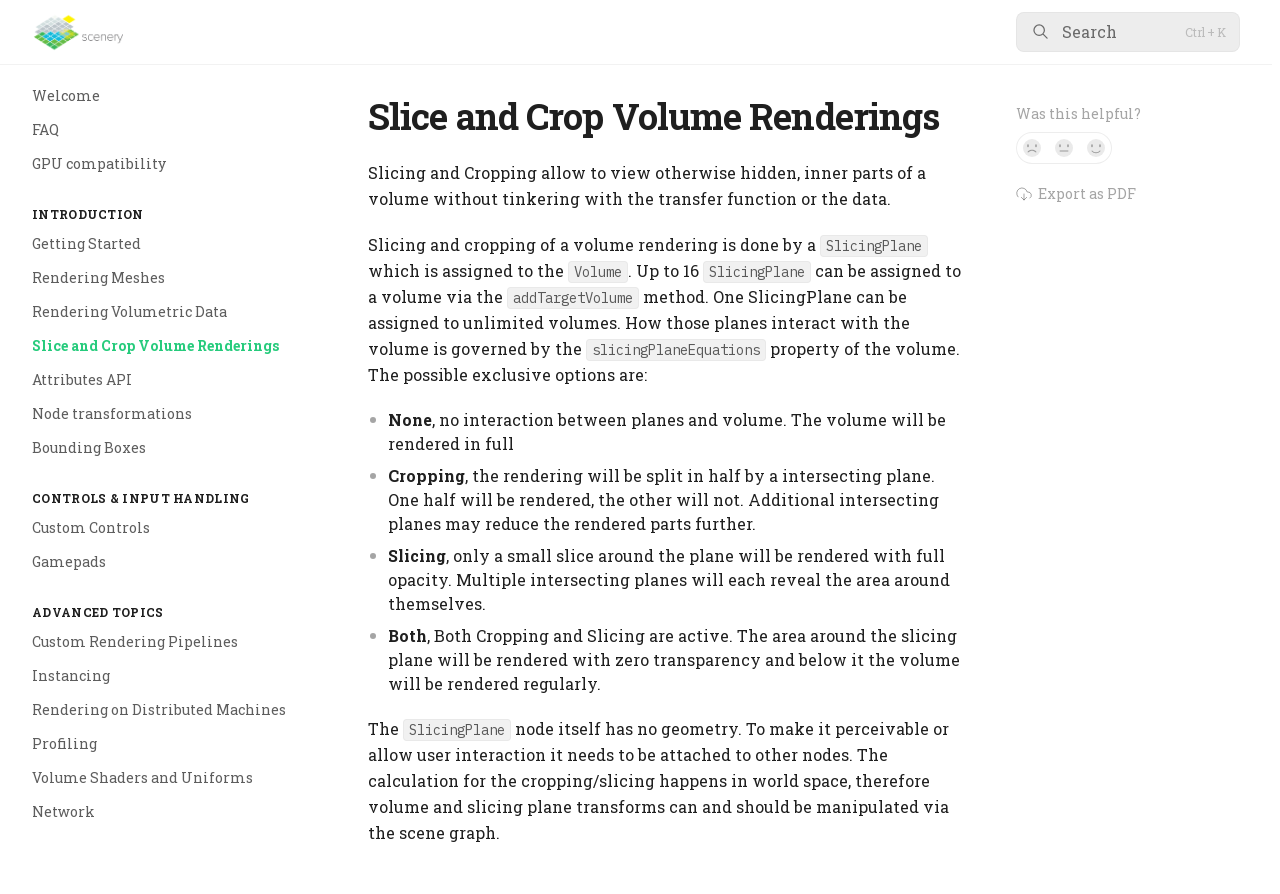What is the purpose of the addTargetVolume method?
Look at the image and provide a short answer using one word or a phrase.

To assign SlicingPlane to a volume